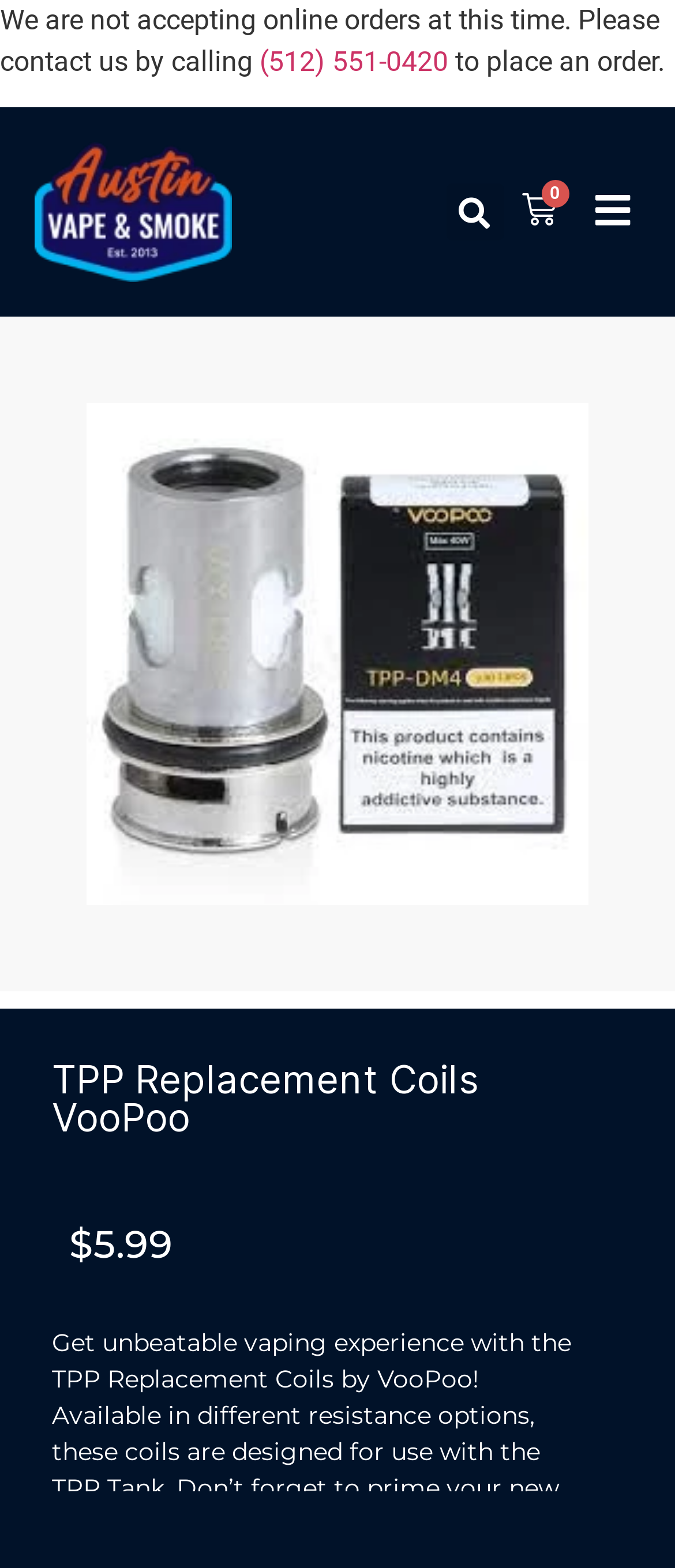Determine the bounding box coordinates for the HTML element mentioned in the following description: "About". The coordinates should be a list of four floats ranging from 0 to 1, represented as [left, top, right, bottom].

[0.242, 0.269, 0.758, 0.313]